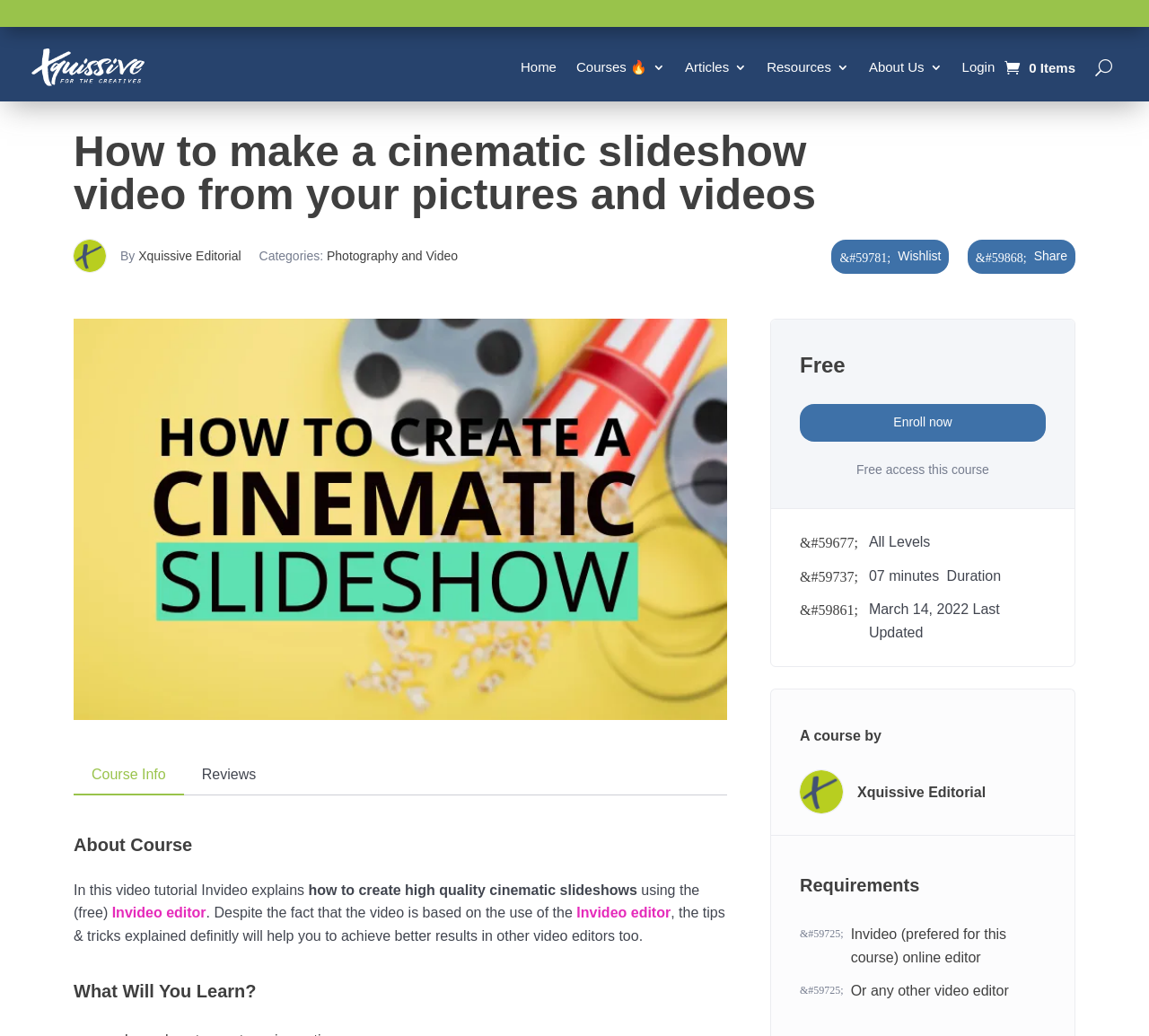Please specify the bounding box coordinates of the region to click in order to perform the following instruction: "Click the 'Enroll now' button".

[0.696, 0.39, 0.91, 0.426]